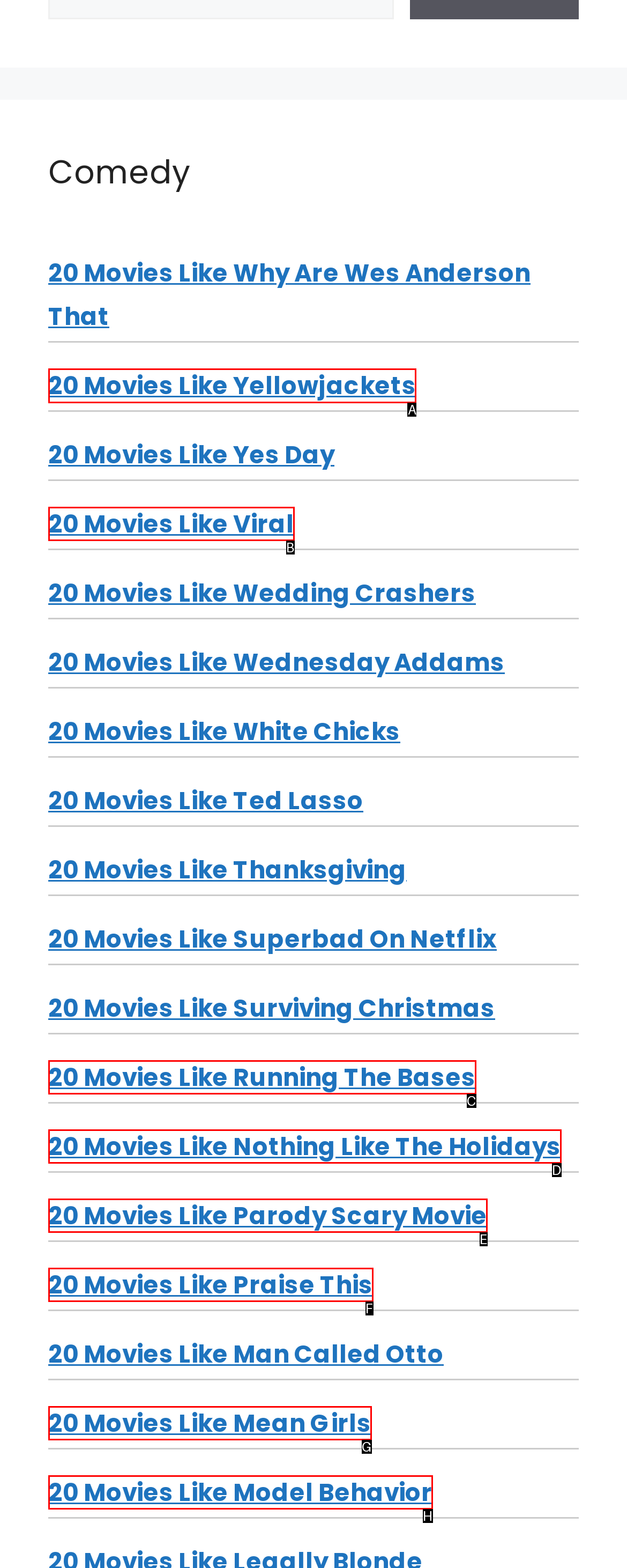Tell me which one HTML element I should click to complete the following task: view movies similar to Yellowjackets Answer with the option's letter from the given choices directly.

A